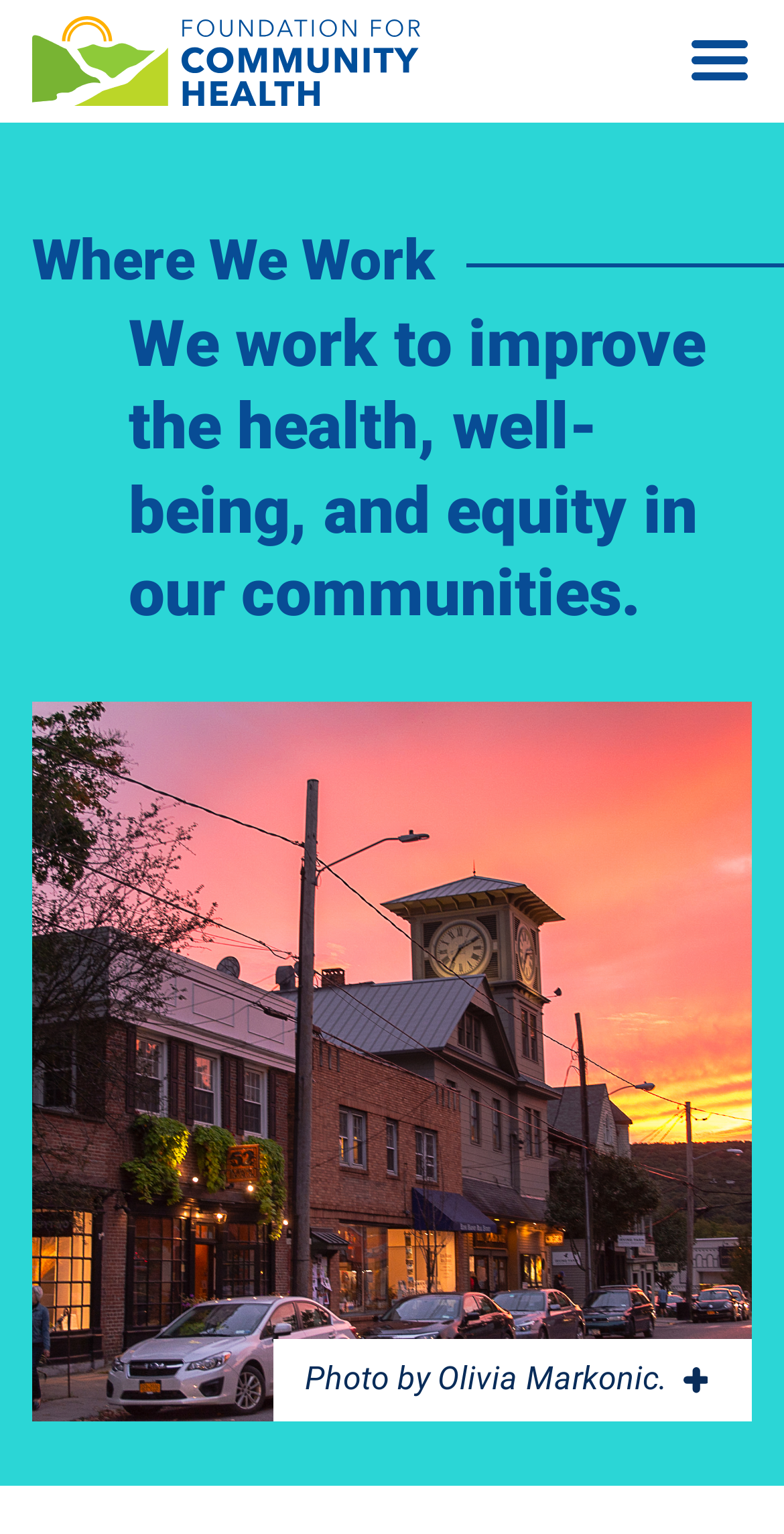Generate a detailed explanation of the webpage's features and information.

The webpage is about the Foundation for Community Health, specifically highlighting the region they serve. At the top left of the page, there is a logo, which is an image linked to another webpage. On the top right, there is another image, also linked to another webpage. 

Below the top section, there is a heading "Where We Work" centered on the page. Underneath the heading, there is a paragraph of text that explains the foundation's mission to improve health, well-being, and equity in their communities. 

On the left side of the page, there is a large image that takes up most of the vertical space, depicting a small downtown main street. At the bottom of this image, there is a caption "Photo by Olivia Markonic." 

At the very bottom right of the page, there is a small icon, which is an image.